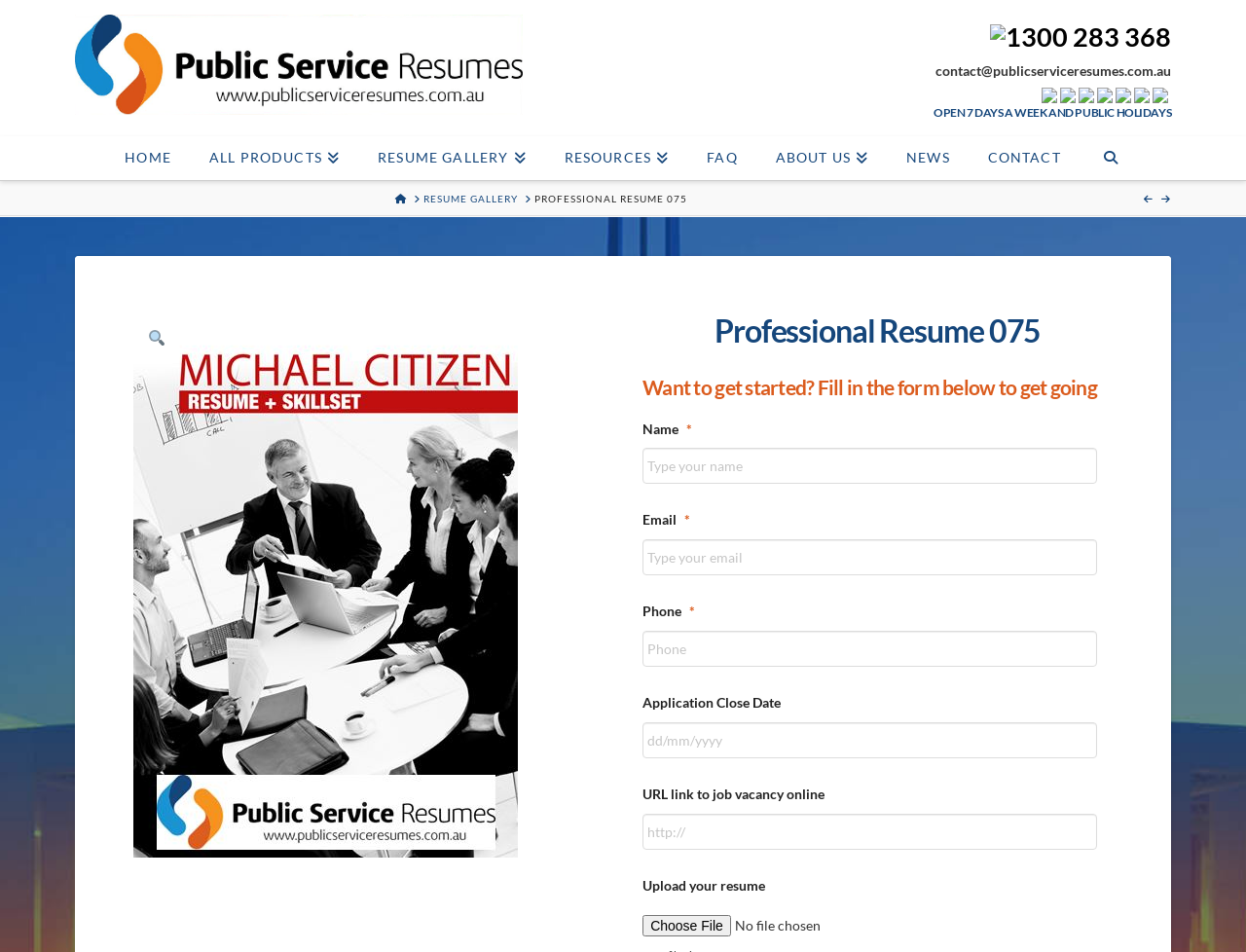What is the type of resume being showcased?
Observe the image and answer the question with a one-word or short phrase response.

Professional Resume 075